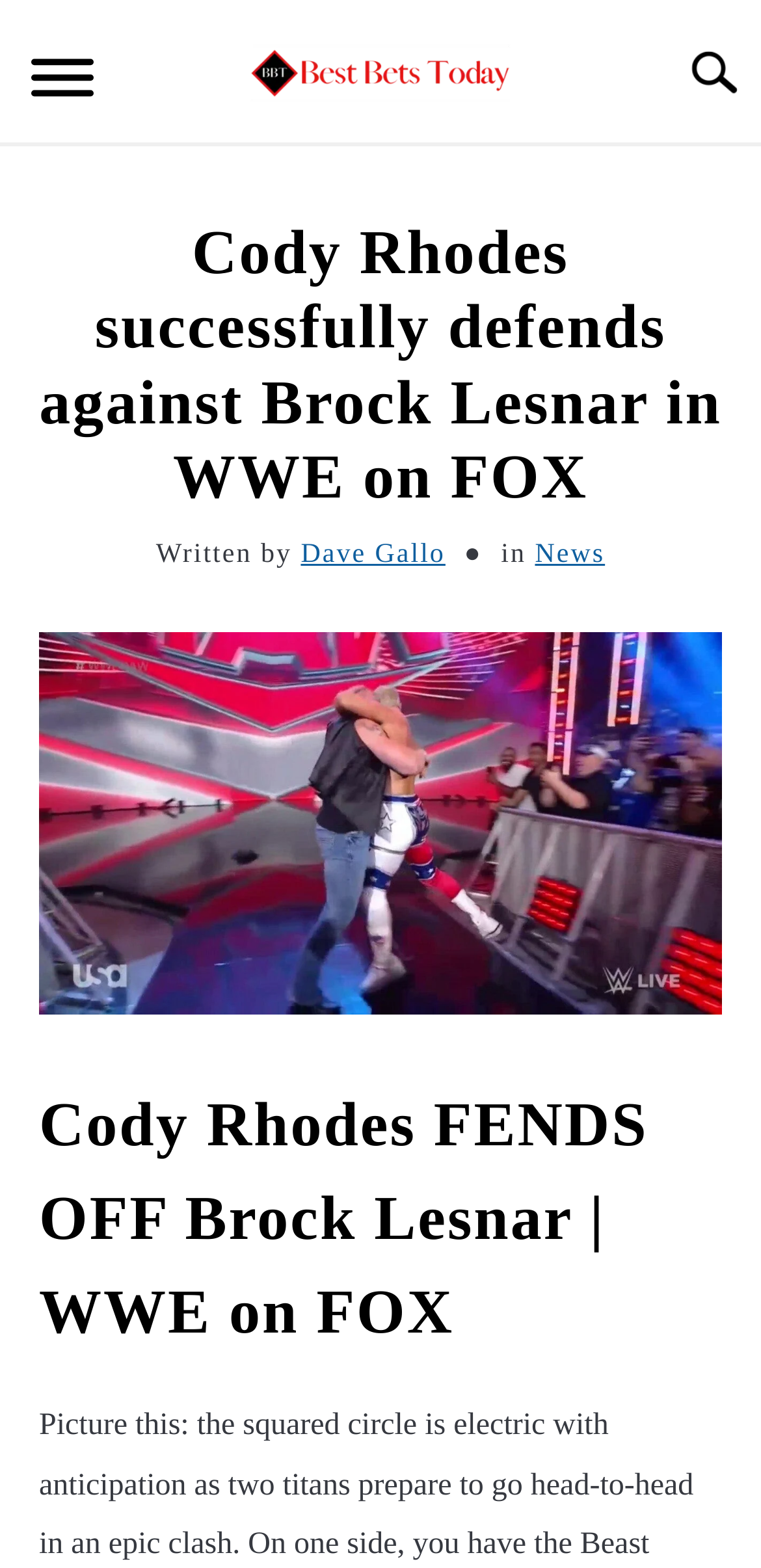Provide the bounding box coordinates in the format (top-left x, top-left y, bottom-right x, bottom-right y). All values are floating point numbers between 0 and 1. Determine the bounding box coordinate of the UI element described as: Hockey

[0.0, 0.376, 1.0, 0.434]